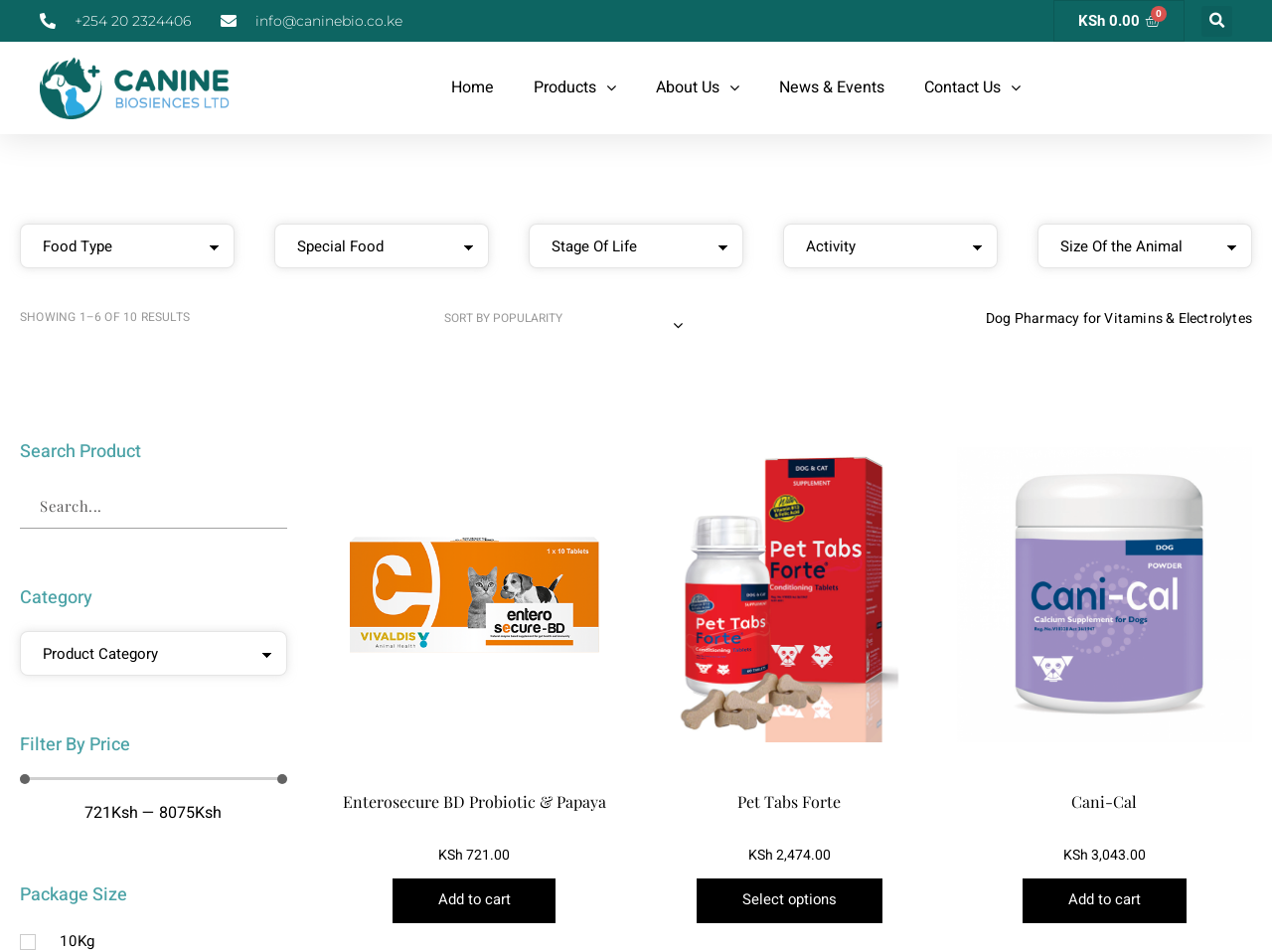Determine the bounding box coordinates of the section to be clicked to follow the instruction: "Add Enterosecure BD Probiotic & Papaya to cart". The coordinates should be given as four float numbers between 0 and 1, formatted as [left, top, right, bottom].

[0.308, 0.923, 0.438, 0.97]